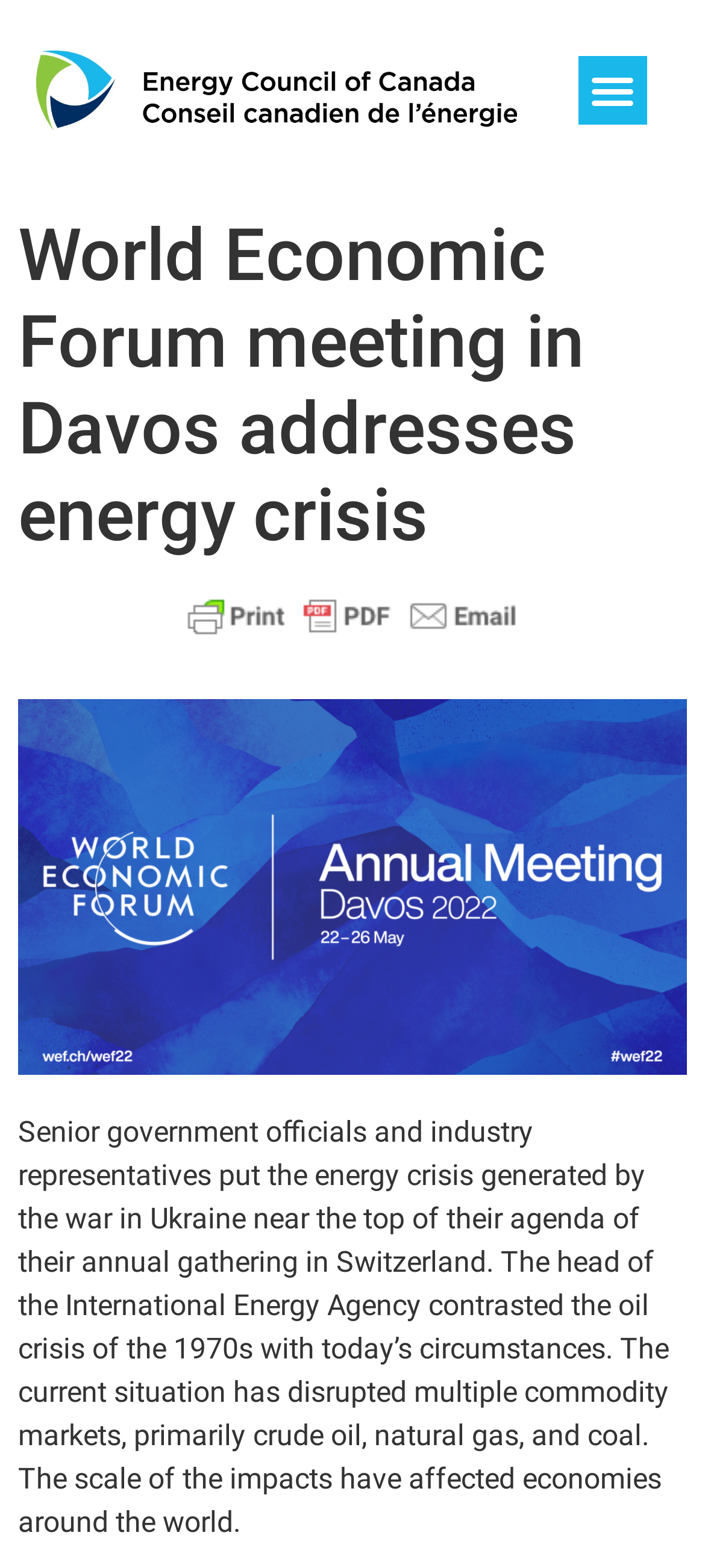From the element description: "Alle akzeptieren", extract the bounding box coordinates of the UI element. The coordinates should be expressed as four float numbers between 0 and 1, in the order [left, top, right, bottom].

None